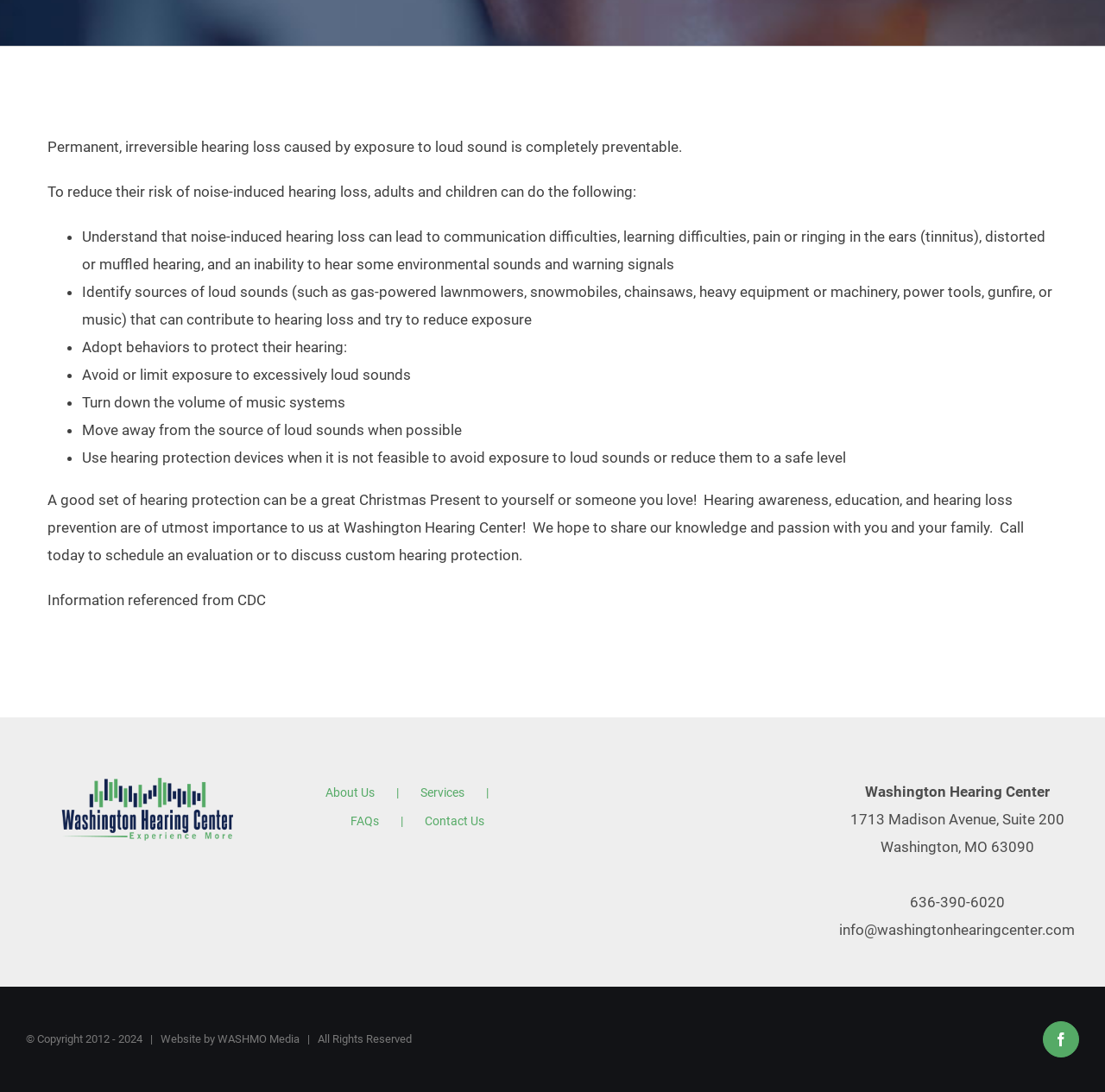Identify the bounding box for the UI element described as: "Contact Us". The coordinates should be four float numbers between 0 and 1, i.e., [left, top, right, bottom].

[0.385, 0.739, 0.438, 0.764]